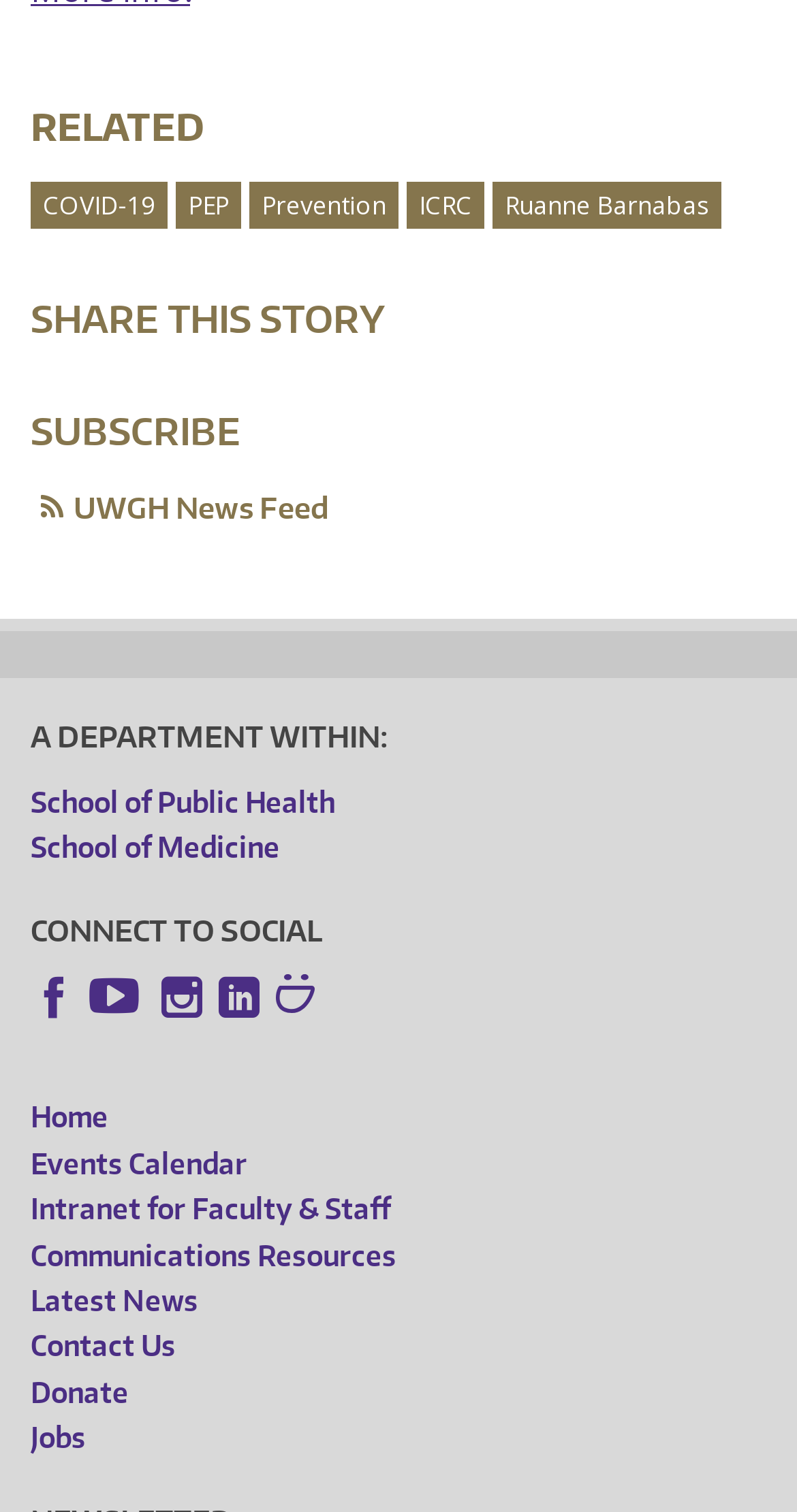Determine the bounding box coordinates for the clickable element required to fulfill the instruction: "Visit the School of Public Health page". Provide the coordinates as four float numbers between 0 and 1, i.e., [left, top, right, bottom].

[0.038, 0.516, 0.962, 0.546]